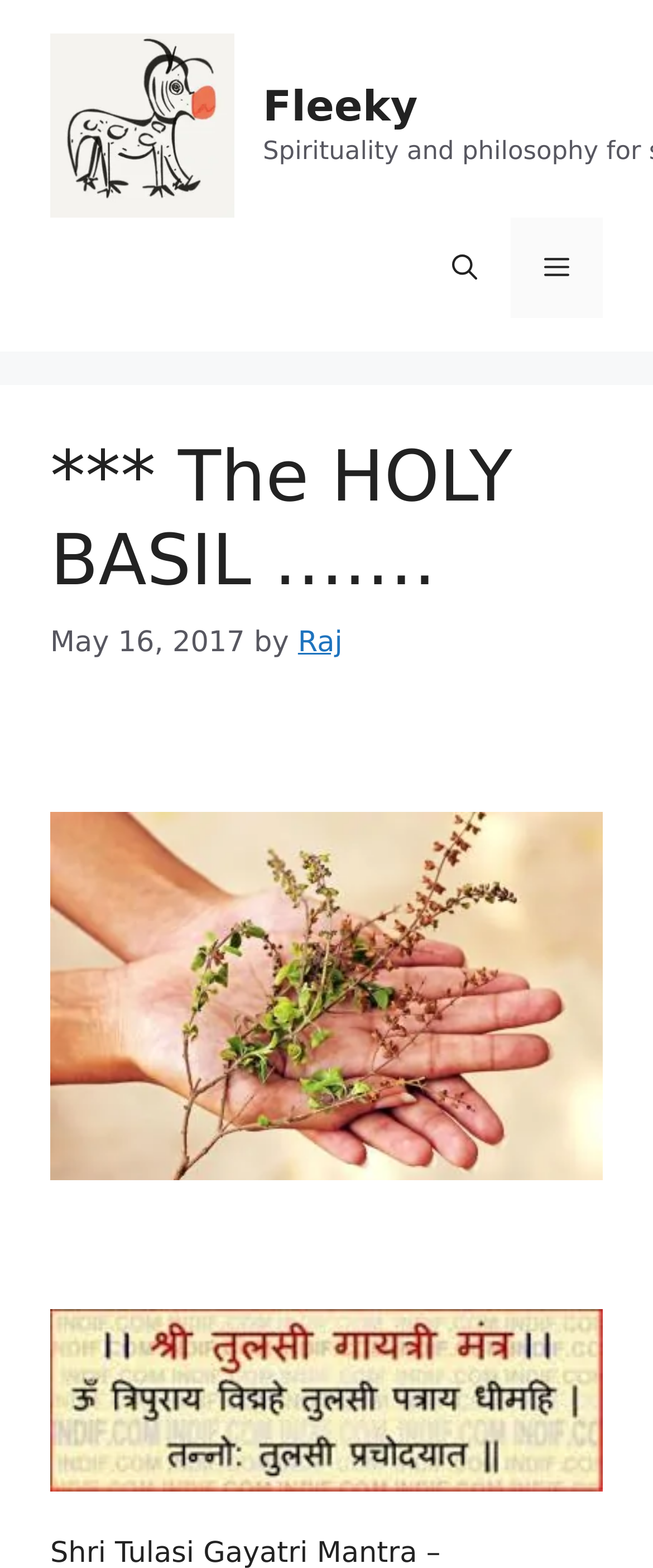What is the text next to the time 'May 16, 2017'? Refer to the image and provide a one-word or short phrase answer.

by